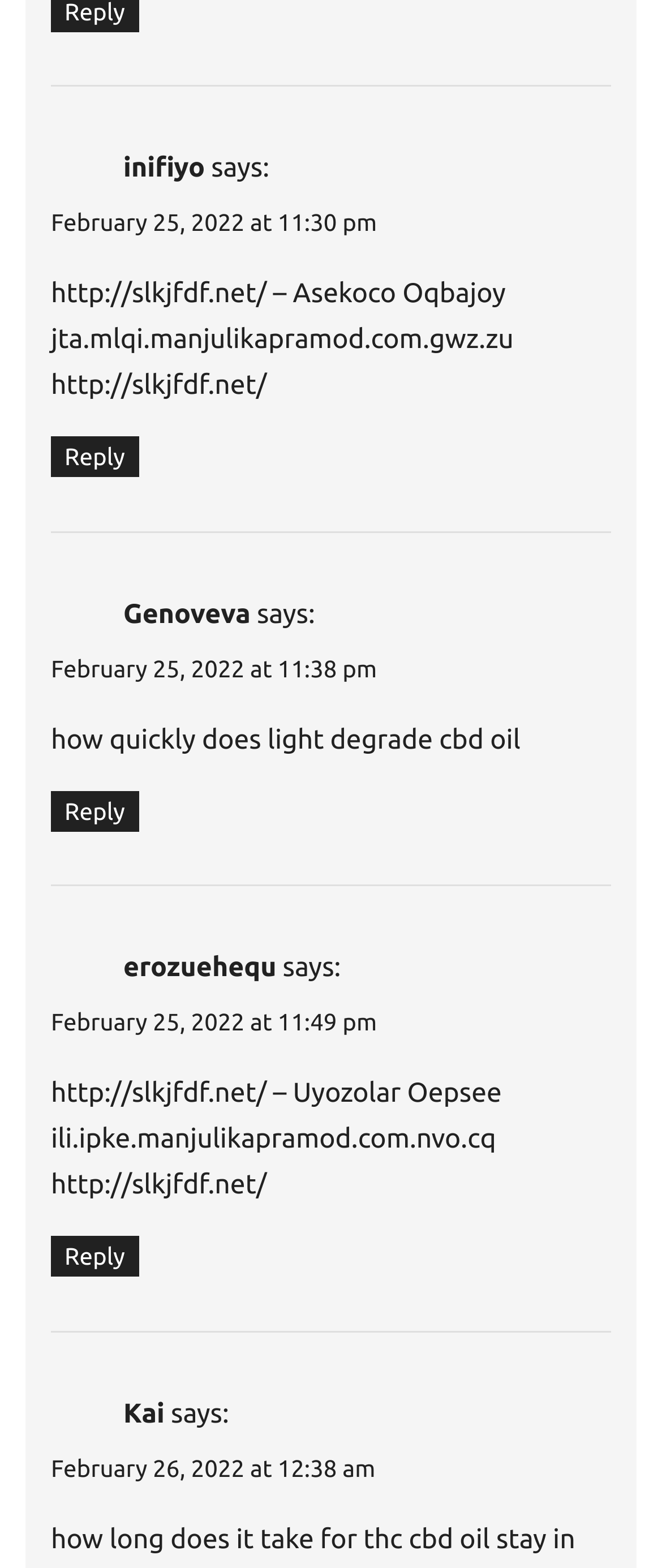Please pinpoint the bounding box coordinates for the region I should click to adhere to this instruction: "Visit inifiyo's link".

[0.186, 0.098, 0.309, 0.117]